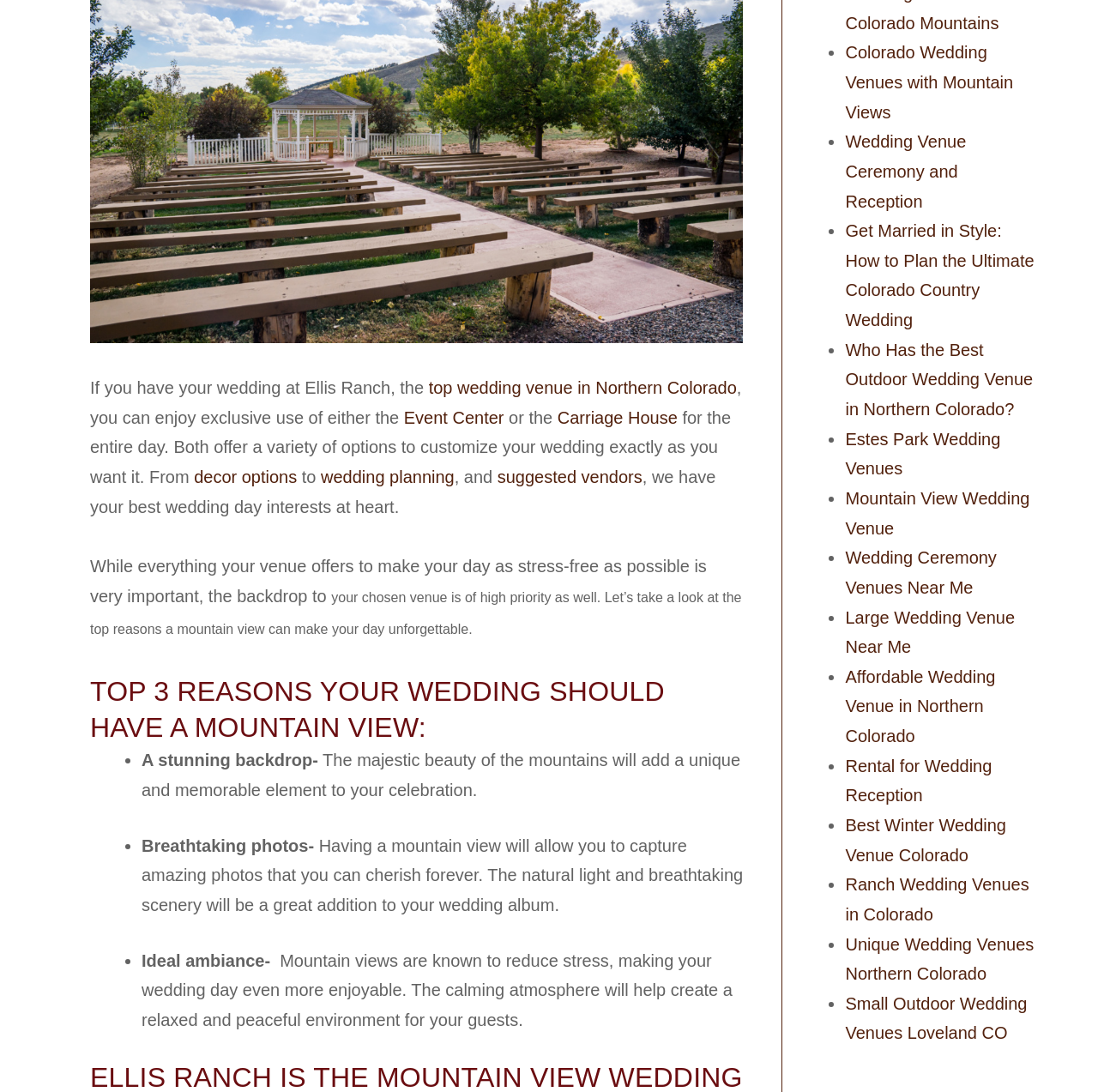Provide a one-word or brief phrase answer to the question:
What is the focus of the webpage?

Wedding venues with mountain views